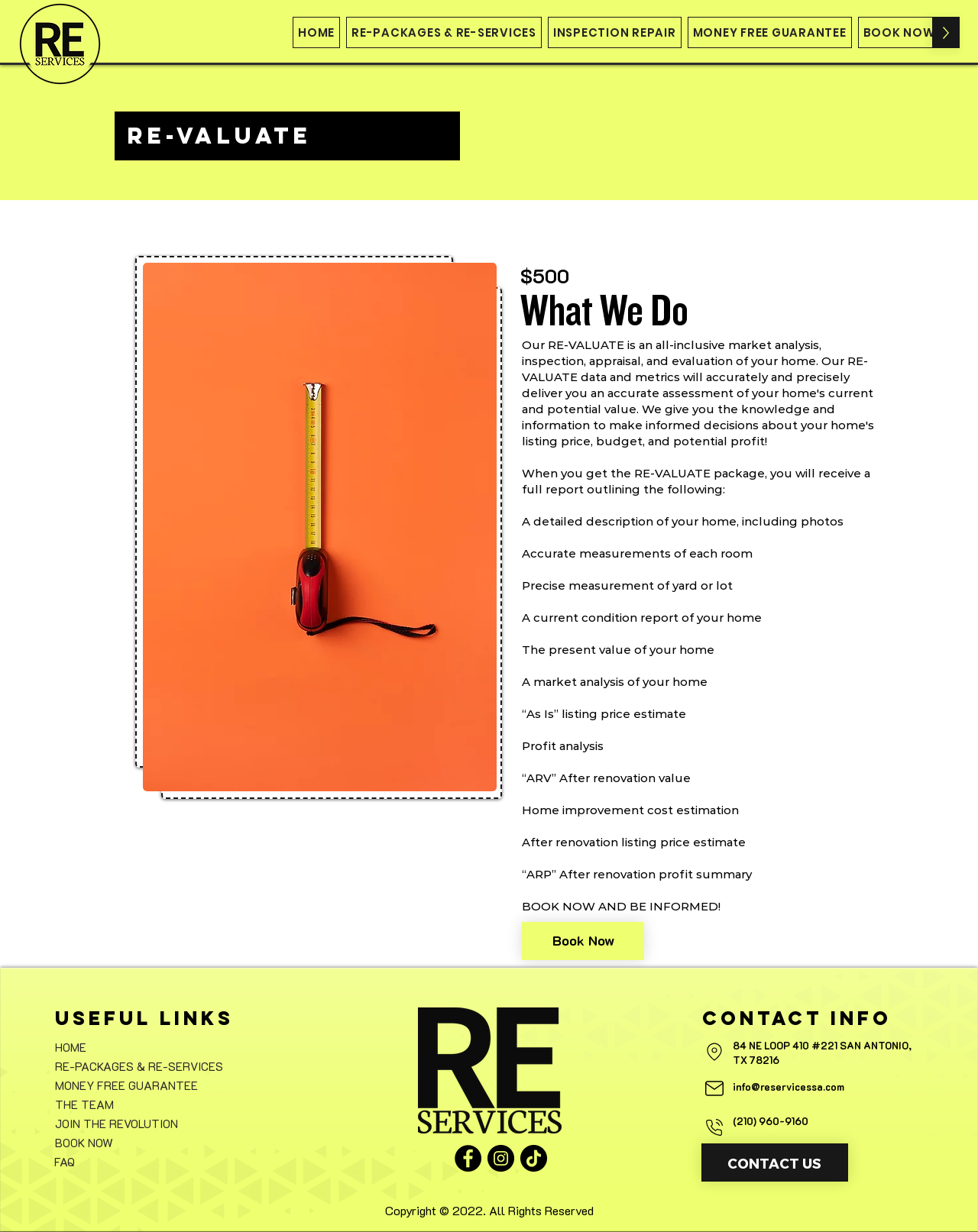Construct a comprehensive description capturing every detail on the webpage.

The webpage is for RE-VALUATE, a real estate service company. At the top left corner, there is a logo of RE SERVICES. Below the logo, there is a navigation menu with links to HOME, RE-PACKAGES & RE-SERVICES, INSPECTION REPAIR, MONEY FREE GUARANTEE, and BOOK NOW.

The main content of the webpage is divided into two sections. The top section features a large abstract geometric hexagon image with diagonal striped lines on a yellow background. Below the image, there is a heading "RE-VALUATE" and another image.

The bottom section is where the main content is presented. There is a heading "What We Do" followed by a list of services provided by RE-VALUATE, including a detailed description of the home, accurate measurements, precise measurement of the yard or lot, a current condition report, the present value of the home, a market analysis, and more. Each service is described in a separate paragraph.

To the right of the services list, there is a call-to-action button "BOOK NOW AND BE INFORMED!" and a "BOOK NOW" link.

At the bottom of the page, there are several sections. The first section is titled "USEFUL LINKS" and contains links to HOME, RE-PACKAGES & RE-SERVICES, MONEY FREE GUARANTEE, THE TEAM, JOIN THE REVOLUTION, BOOK NOW, and FAQ. Next to it, there is a section with the RE SERVICES LOGO and a social bar with links to Facebook and Instagram.

The last section is titled "CONTACT INFO" and contains the company's address, email, and phone number. There is also a "CONTACT US" link. Finally, at the very bottom of the page, there is a copyright notice.